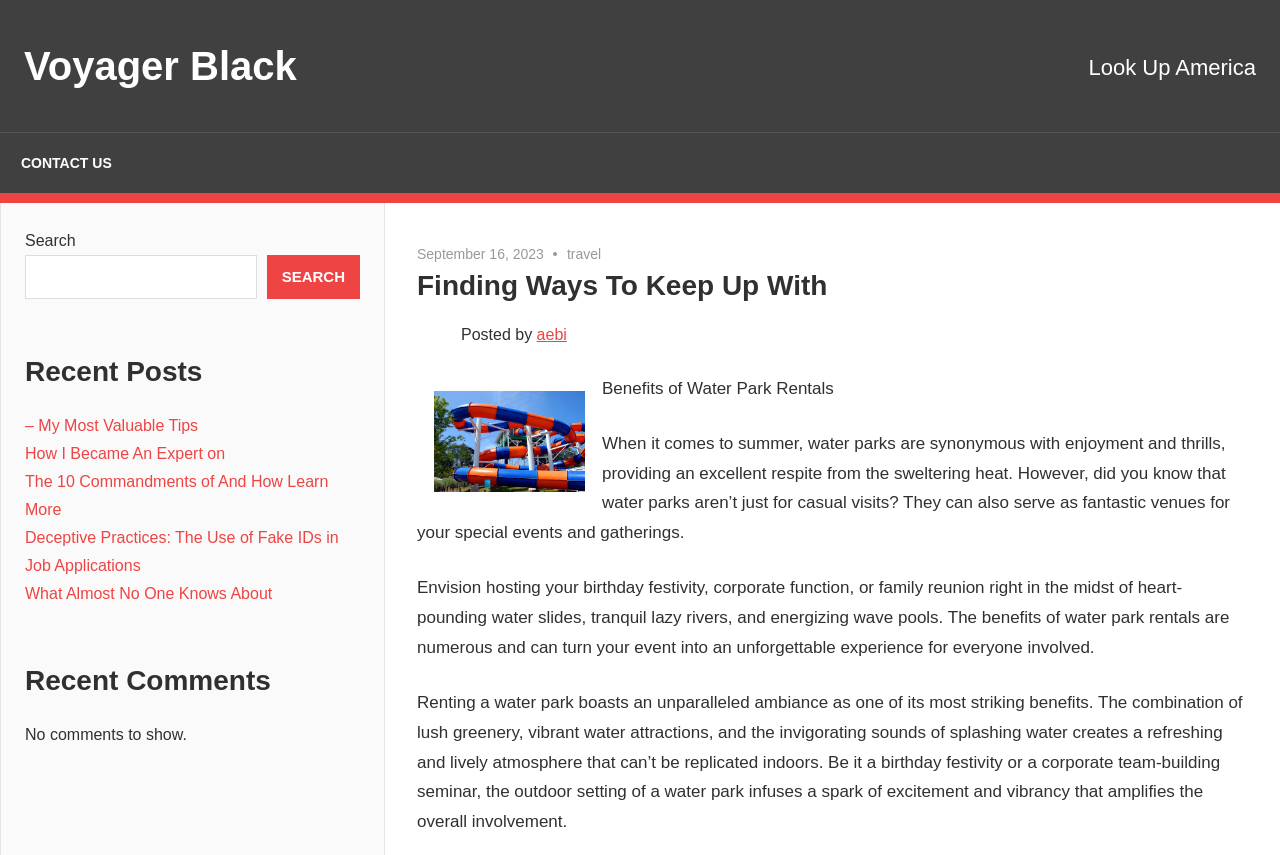Generate the title text from the webpage.

Finding Ways To Keep Up With